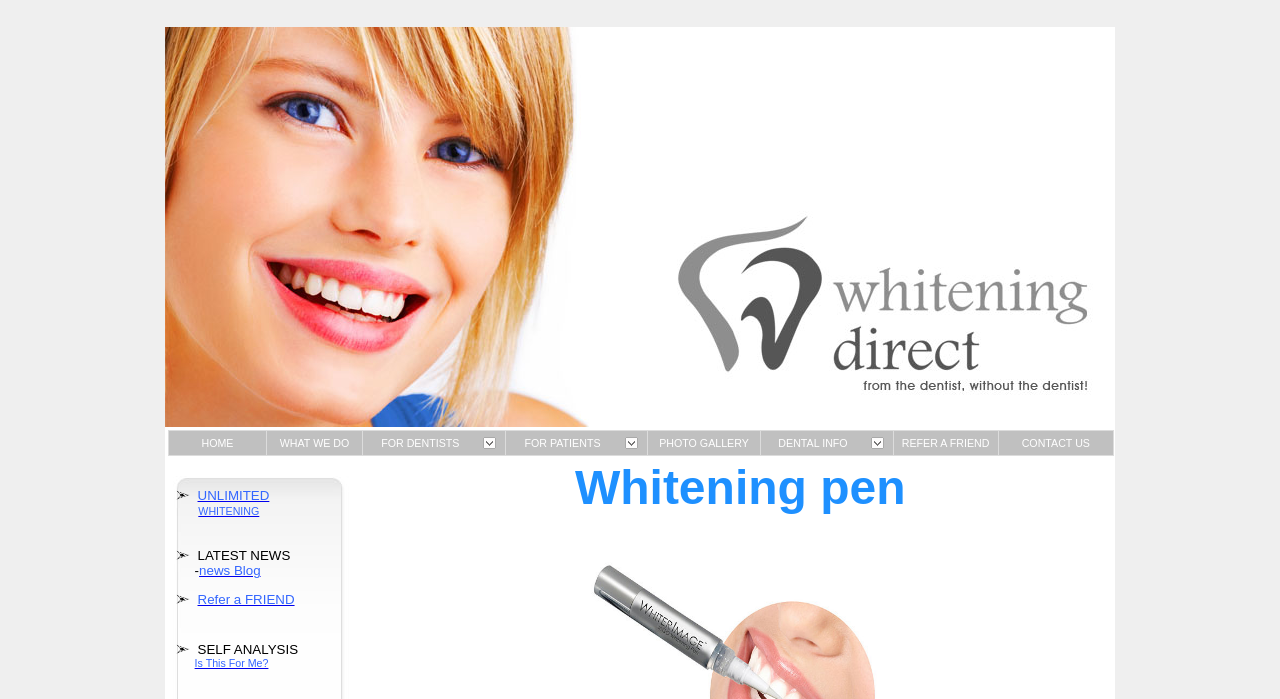How many table rows are in the main table?
Using the visual information, reply with a single word or short phrase.

3